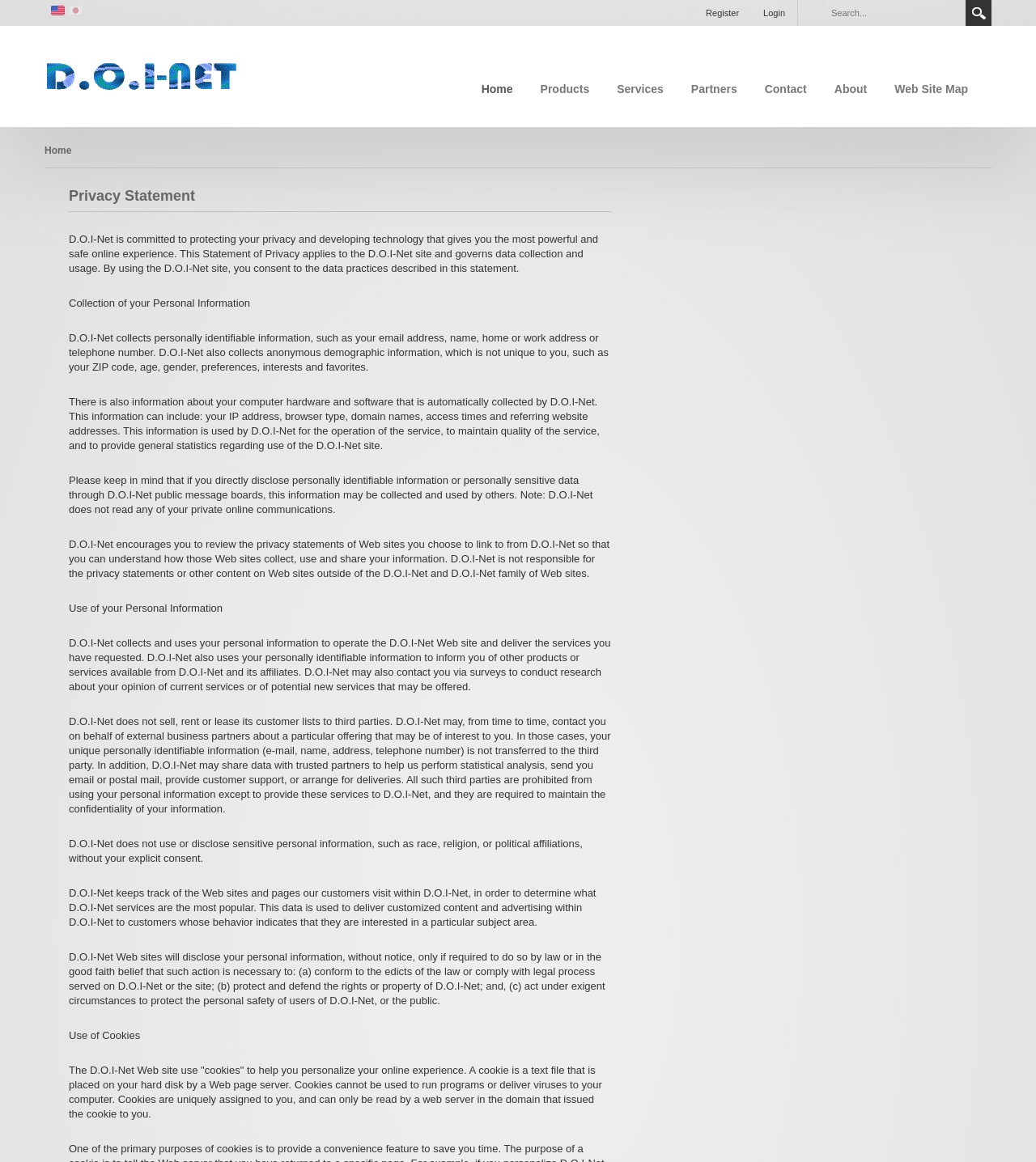Given the description aria-label="D.O.I-Net" title="D.O.I-Net", predict the bounding box coordinates of the UI element. Ensure the coordinates are in the format (top-left x, top-left y, bottom-right x, bottom-right y) and all values are between 0 and 1.

[0.043, 0.057, 0.23, 0.072]